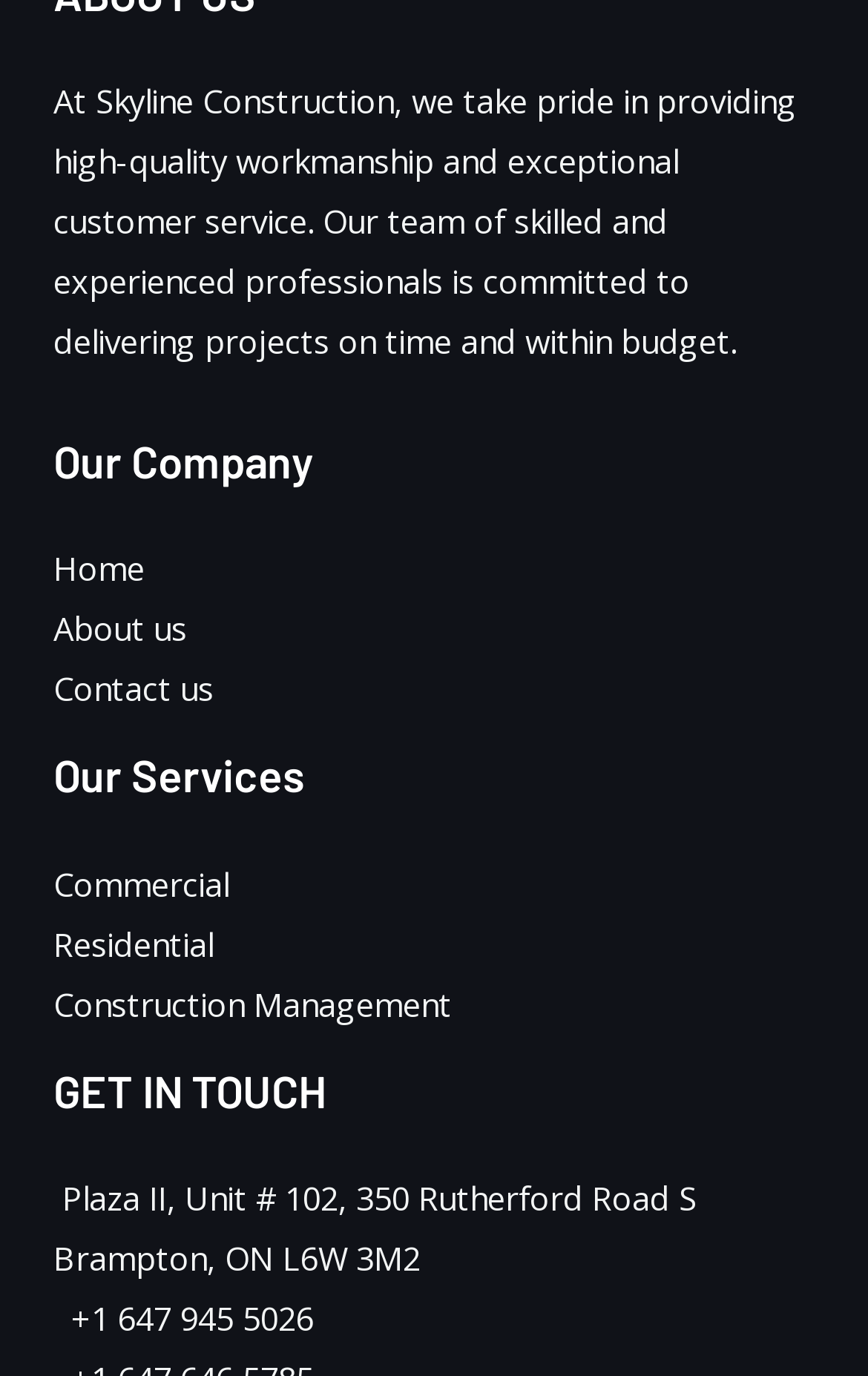Extract the bounding box coordinates for the described element: "+1 647 945 5026". The coordinates should be represented as four float numbers between 0 and 1: [left, top, right, bottom].

[0.062, 0.942, 0.362, 0.974]